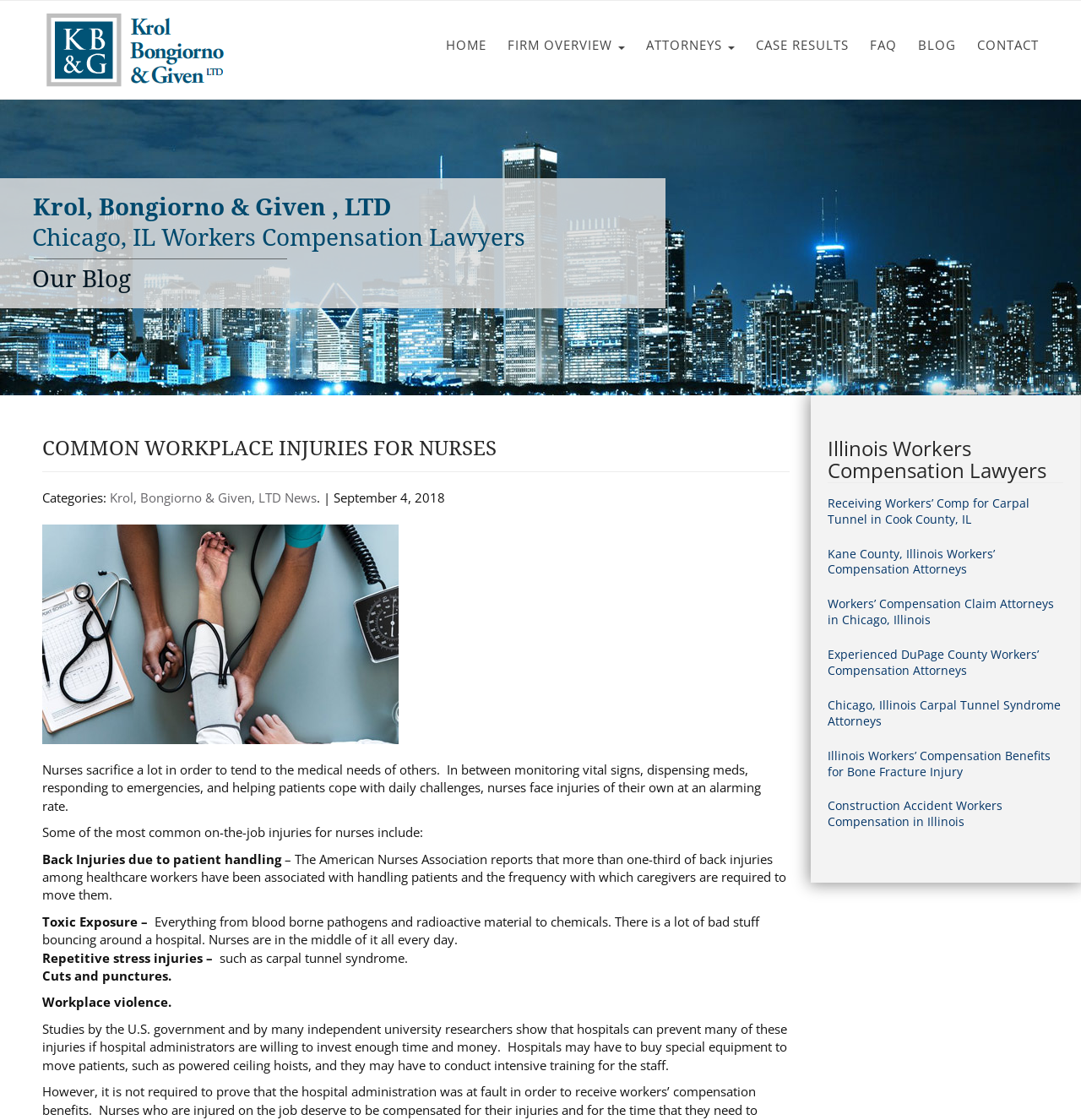Can you find the bounding box coordinates for the element that needs to be clicked to execute this instruction: "Visit Krol, Bongiorno & Given, LTD News"? The coordinates should be given as four float numbers between 0 and 1, i.e., [left, top, right, bottom].

[0.102, 0.437, 0.293, 0.452]